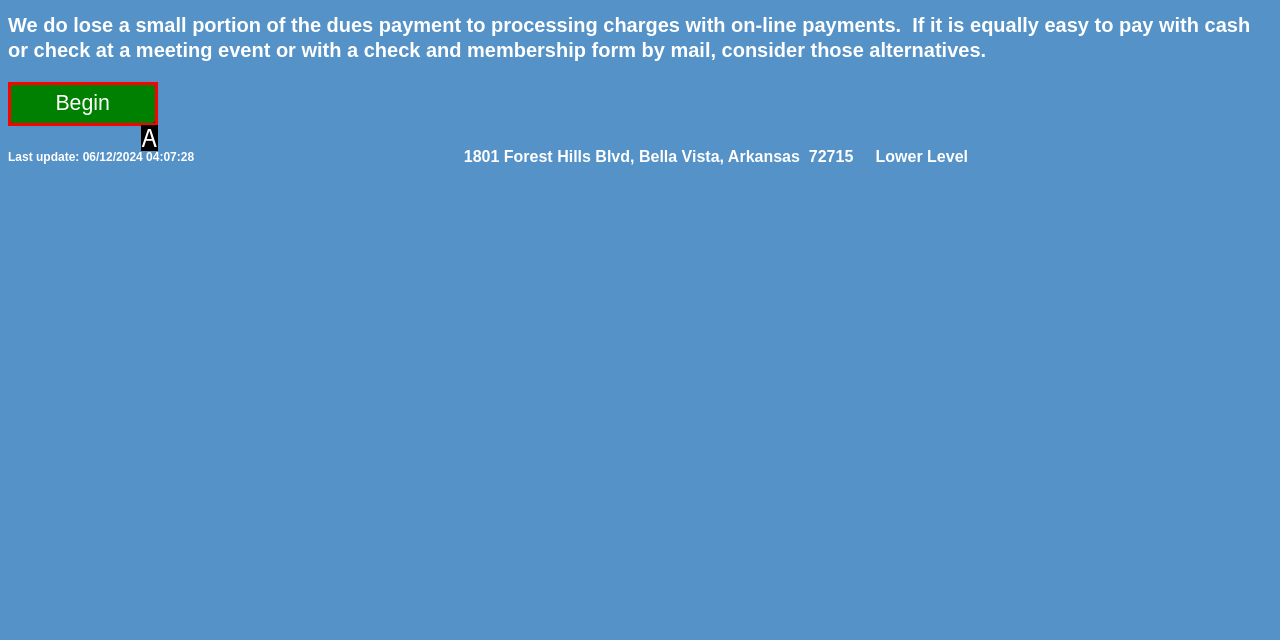From the provided options, pick the HTML element that matches the description: value="Begin". Respond with the letter corresponding to your choice.

A